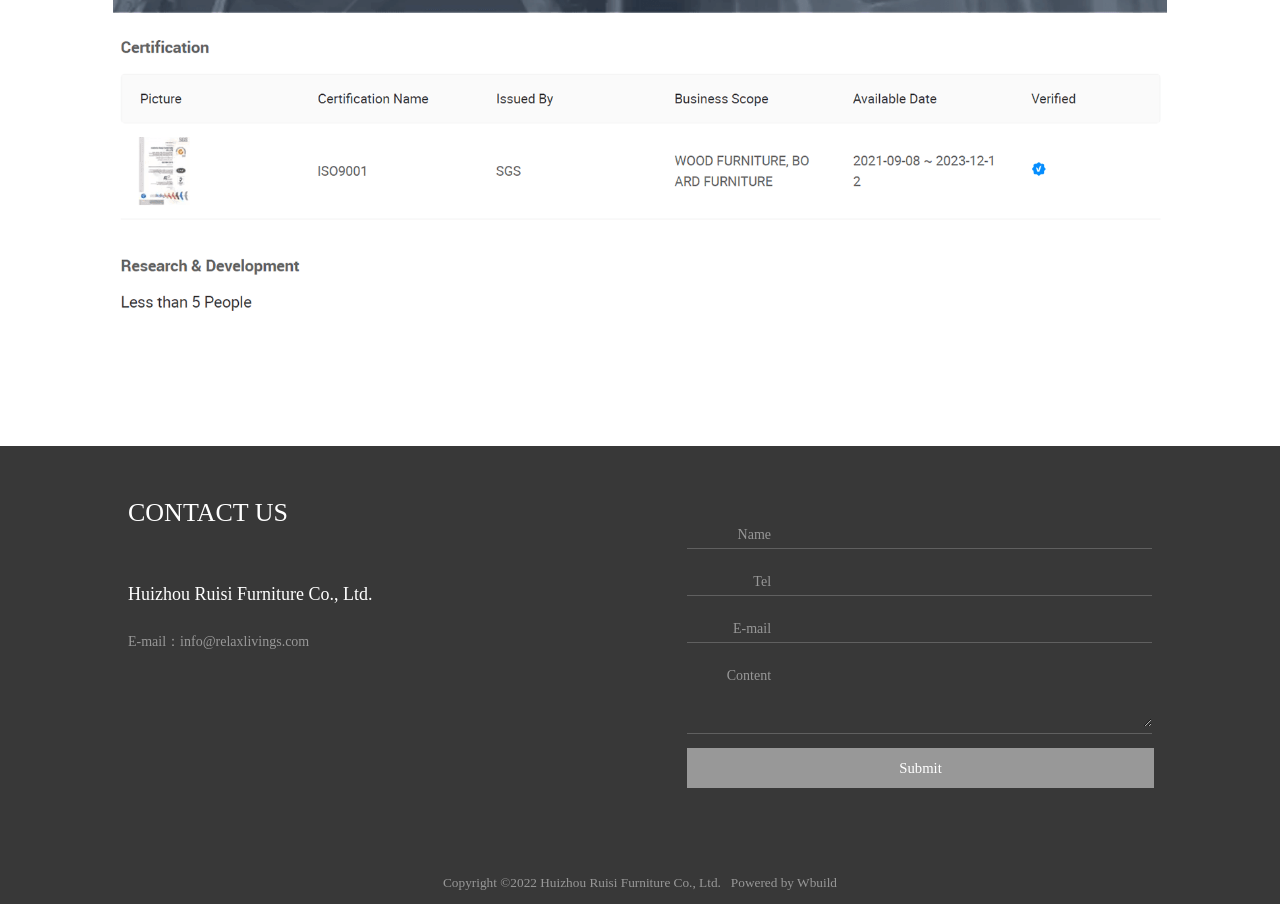Use a single word or phrase to answer the question:
What is the purpose of the 'Submit' button?

To submit the contact form